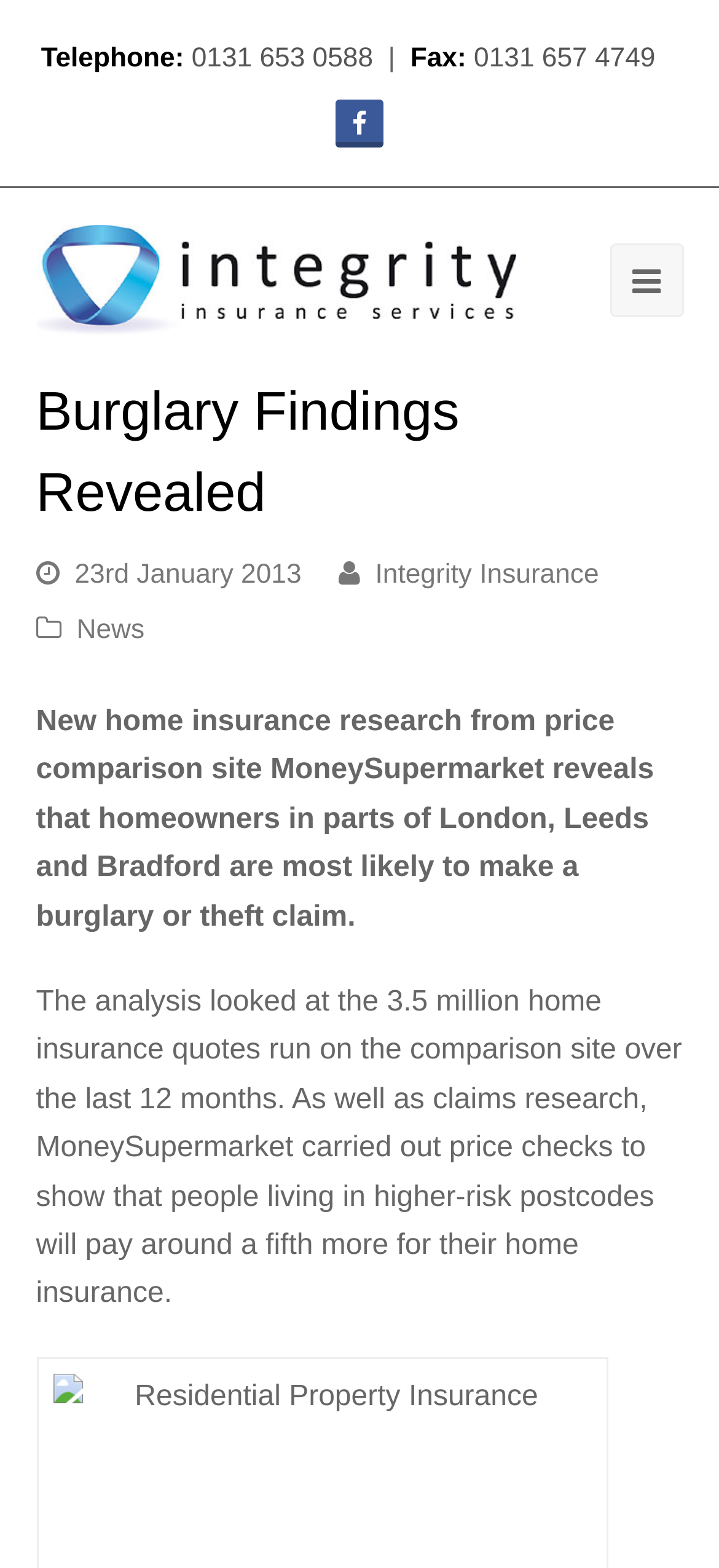Provide the bounding box for the UI element matching this description: "News".

[0.106, 0.392, 0.201, 0.411]